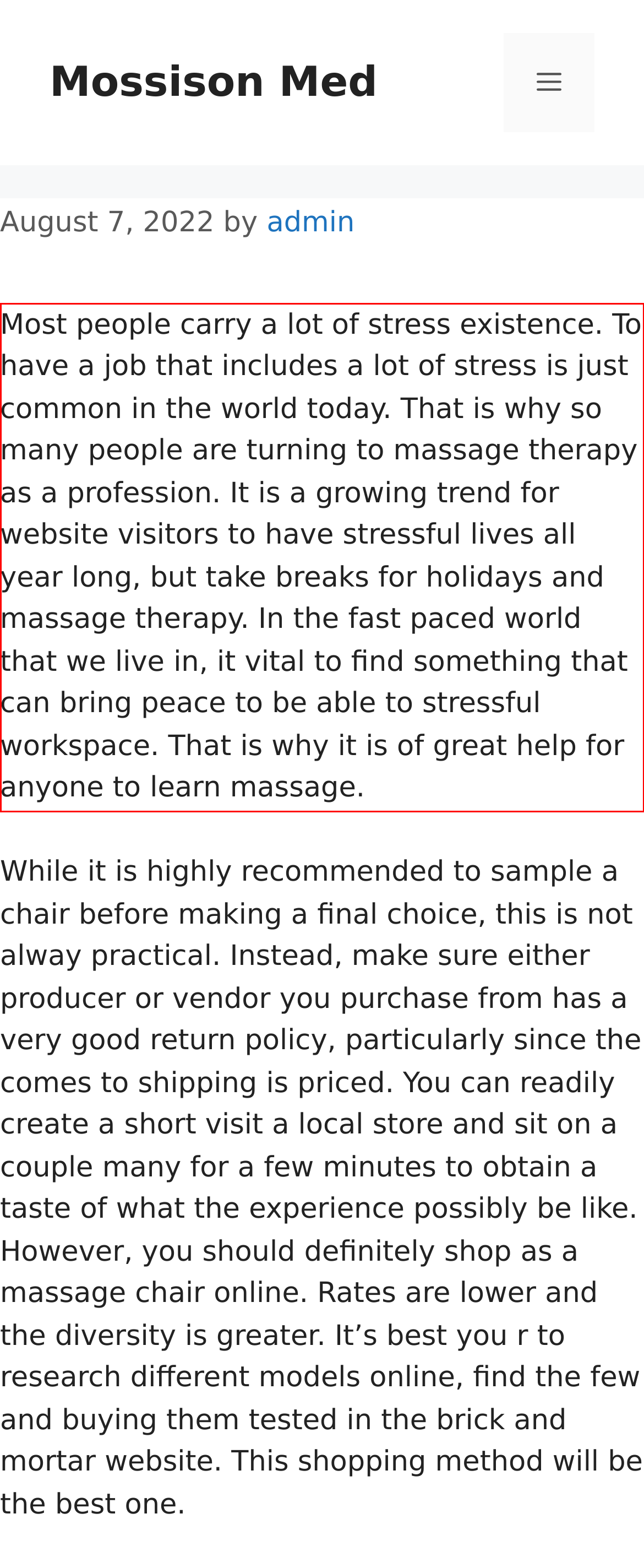You are given a screenshot with a red rectangle. Identify and extract the text within this red bounding box using OCR.

Most people carry a lot of stress existence. To have a job that includes a lot of stress is just common in the world today. That is why so many people are turning to massage therapy as a profession. It is a growing trend for website visitors to have stressful lives all year long, but take breaks for holidays and massage therapy. In the fast paced world that we live in, it vital to find something that can bring peace to be able to stressful workspace. That is why it is of great help for anyone to learn massage.